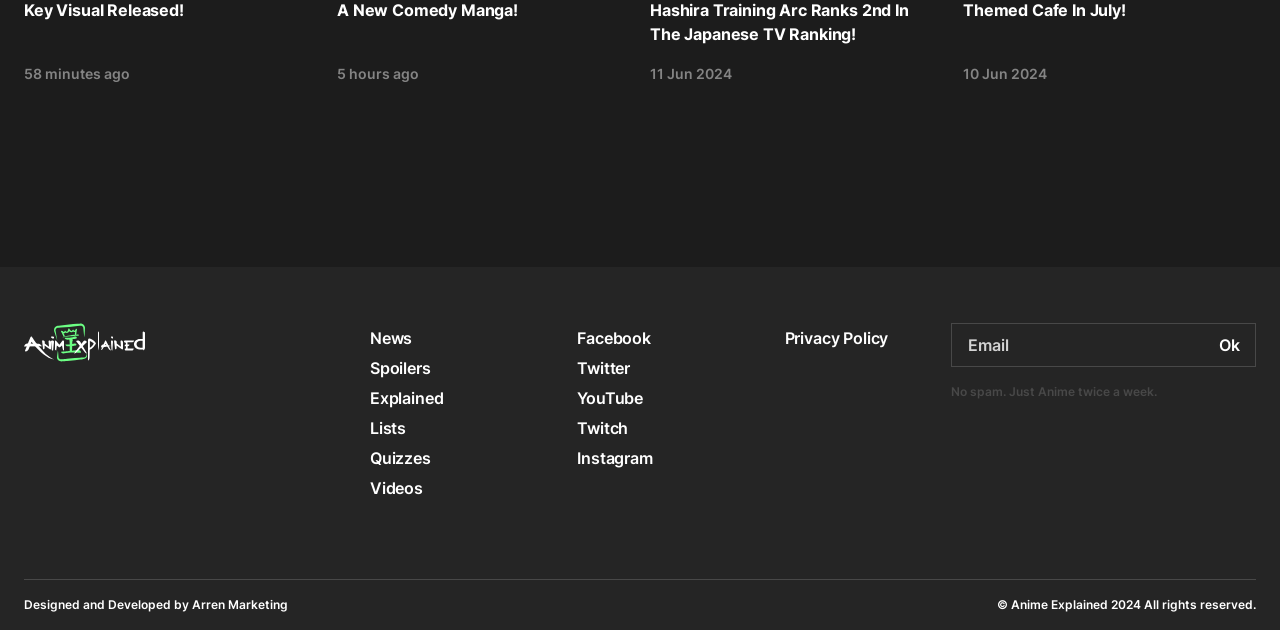What type of content is the website focused on?
Based on the content of the image, thoroughly explain and answer the question.

The website has multiple links and text related to anime, such as 'Anime Explained', 'News', 'Spoilers', and 'Videos', indicating that the website is focused on providing content related to anime.